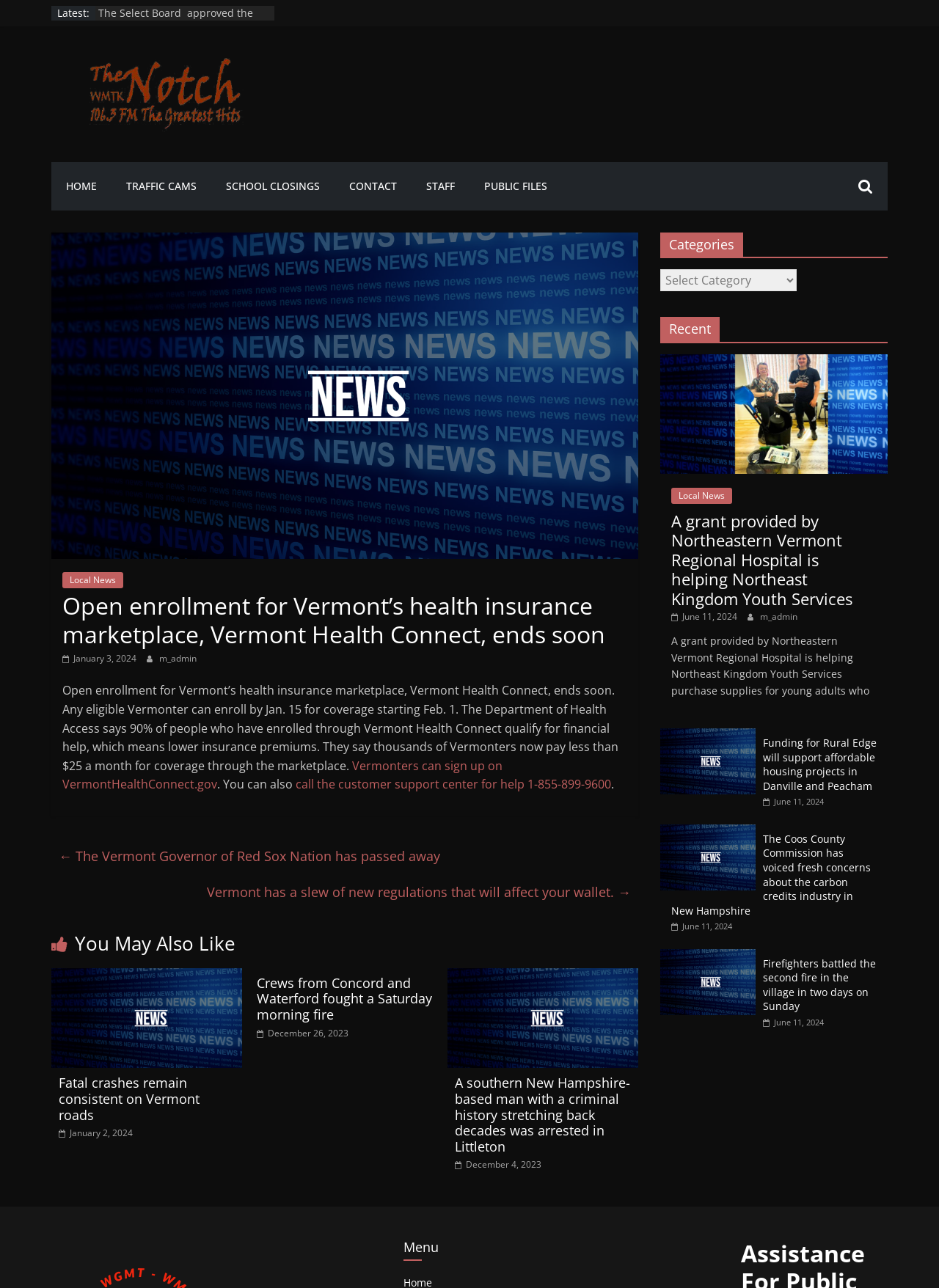Identify the bounding box coordinates of the region that needs to be clicked to carry out this instruction: "Visit 'Vermont Broadcast Associates'". Provide these coordinates as four float numbers ranging from 0 to 1, i.e., [left, top, right, bottom].

[0.055, 0.038, 0.306, 0.108]